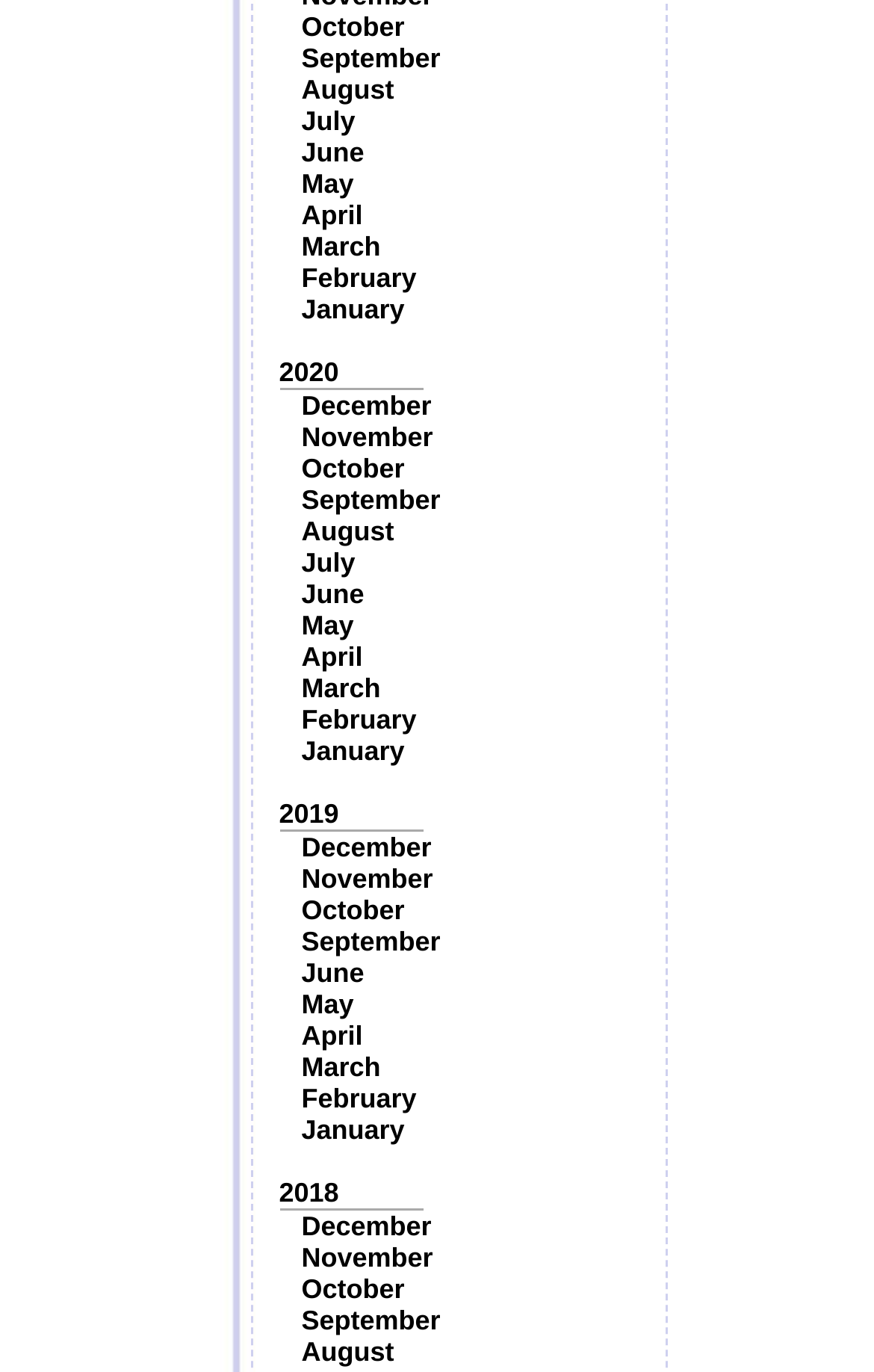Please answer the following question using a single word or phrase: What is the earliest month listed on the webpage?

January